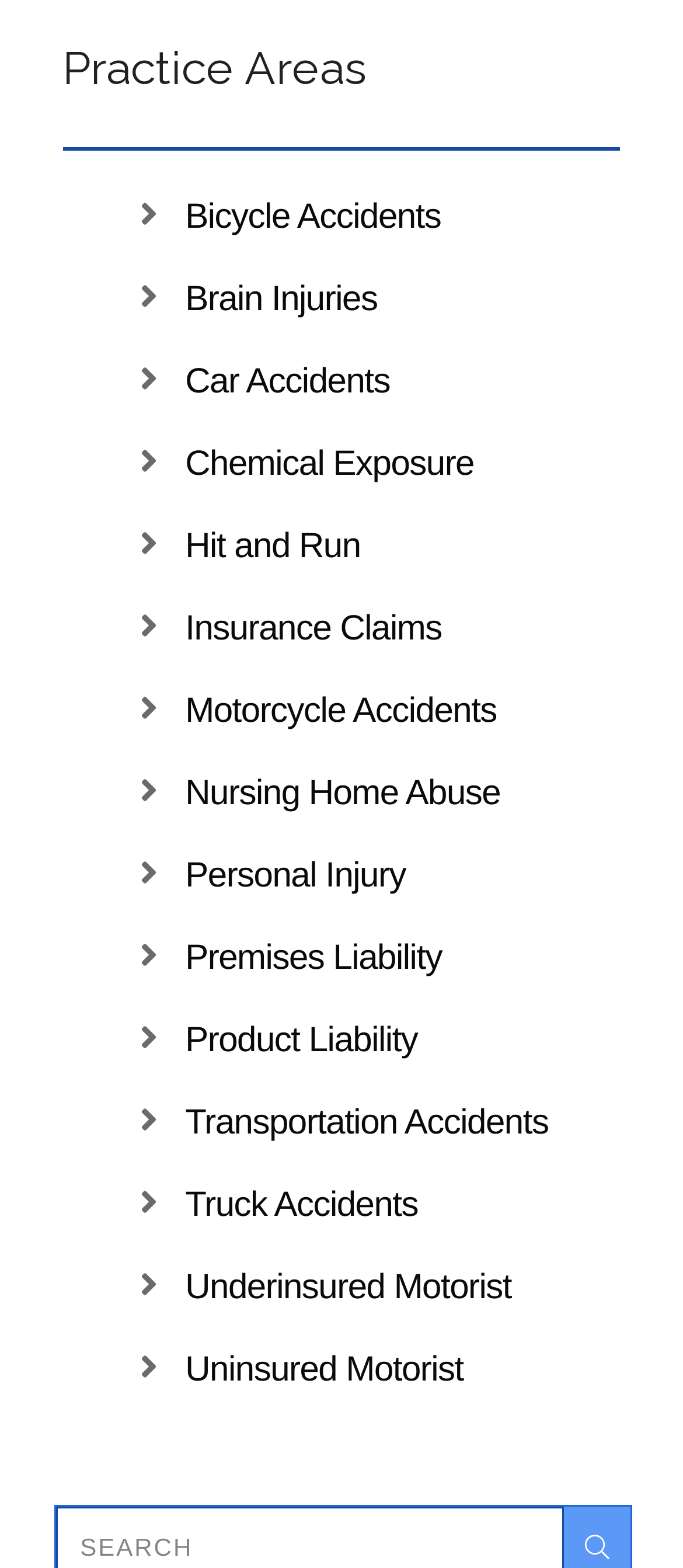Identify the bounding box coordinates of the clickable region required to complete the instruction: "submit". The coordinates should be given as four float numbers within the range of 0 and 1, i.e., [left, top, right, bottom].

None